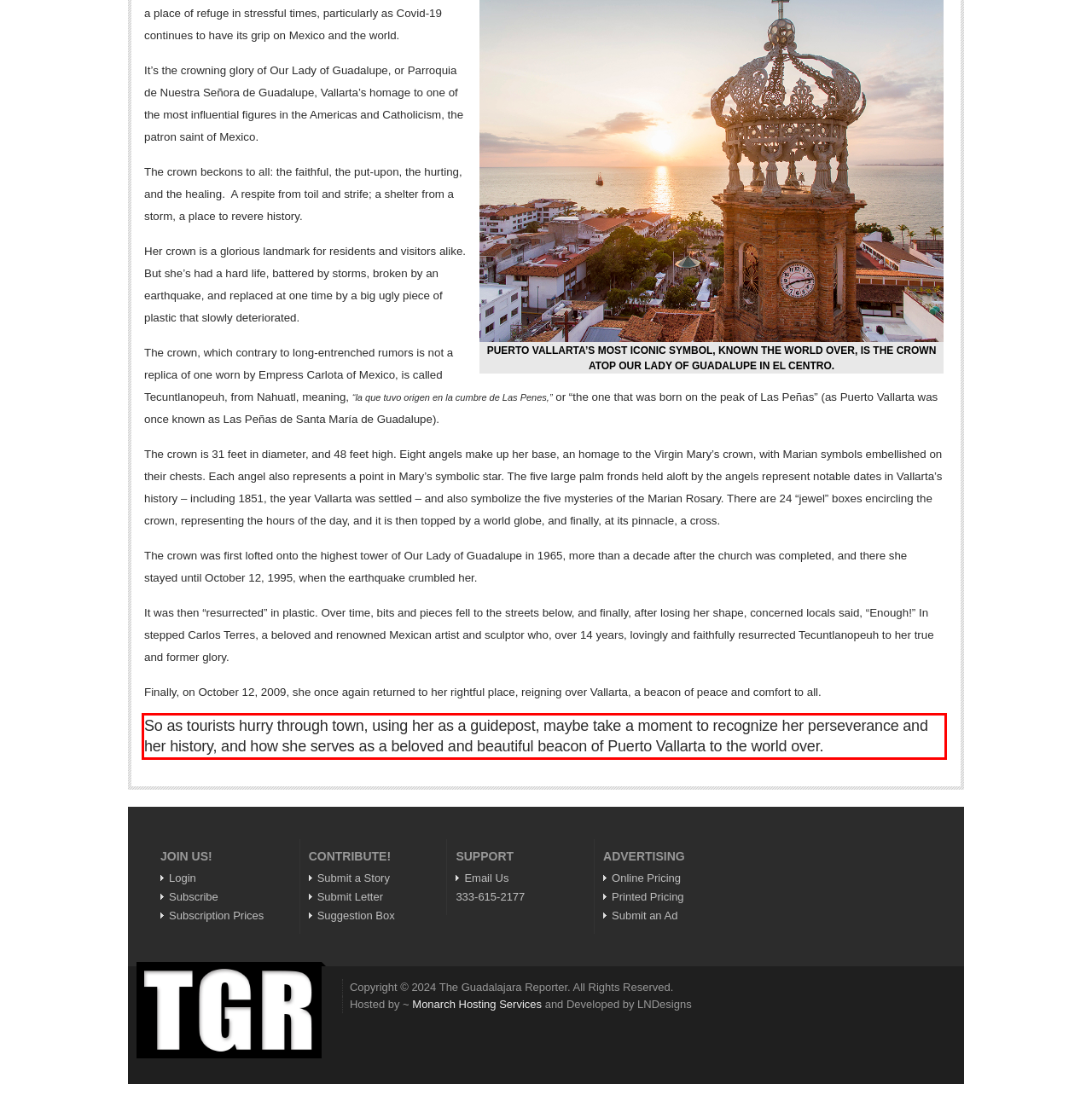Identify the text inside the red bounding box on the provided webpage screenshot by performing OCR.

So as tourists hurry through town, using her as a guidepost, maybe take a moment to recognize her perseverance and her history, and how she serves as a beloved and beautiful beacon of Puerto Vallarta to the world over.